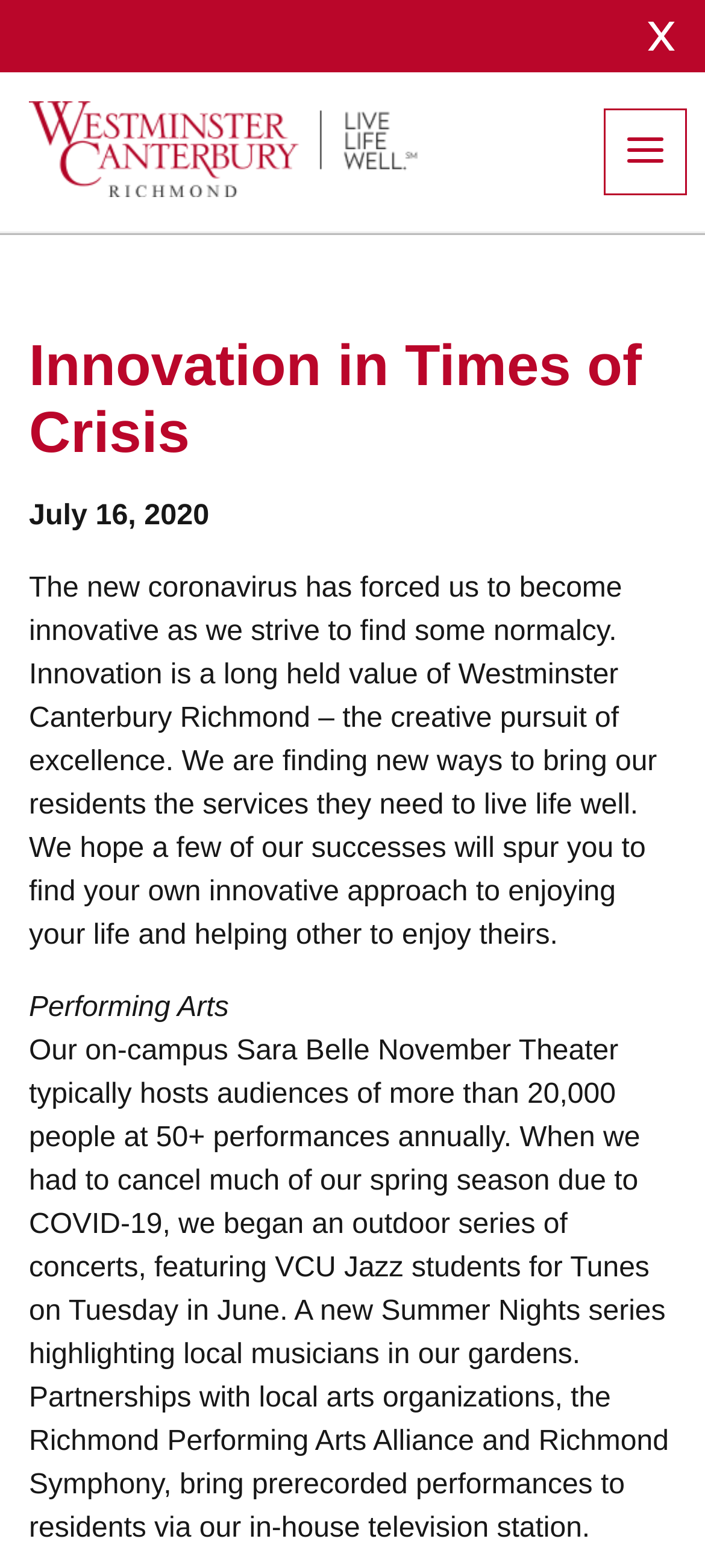Use a single word or phrase to answer the question: 
What is the name of the theater mentioned in the blog post?

Sara Belle November Theater